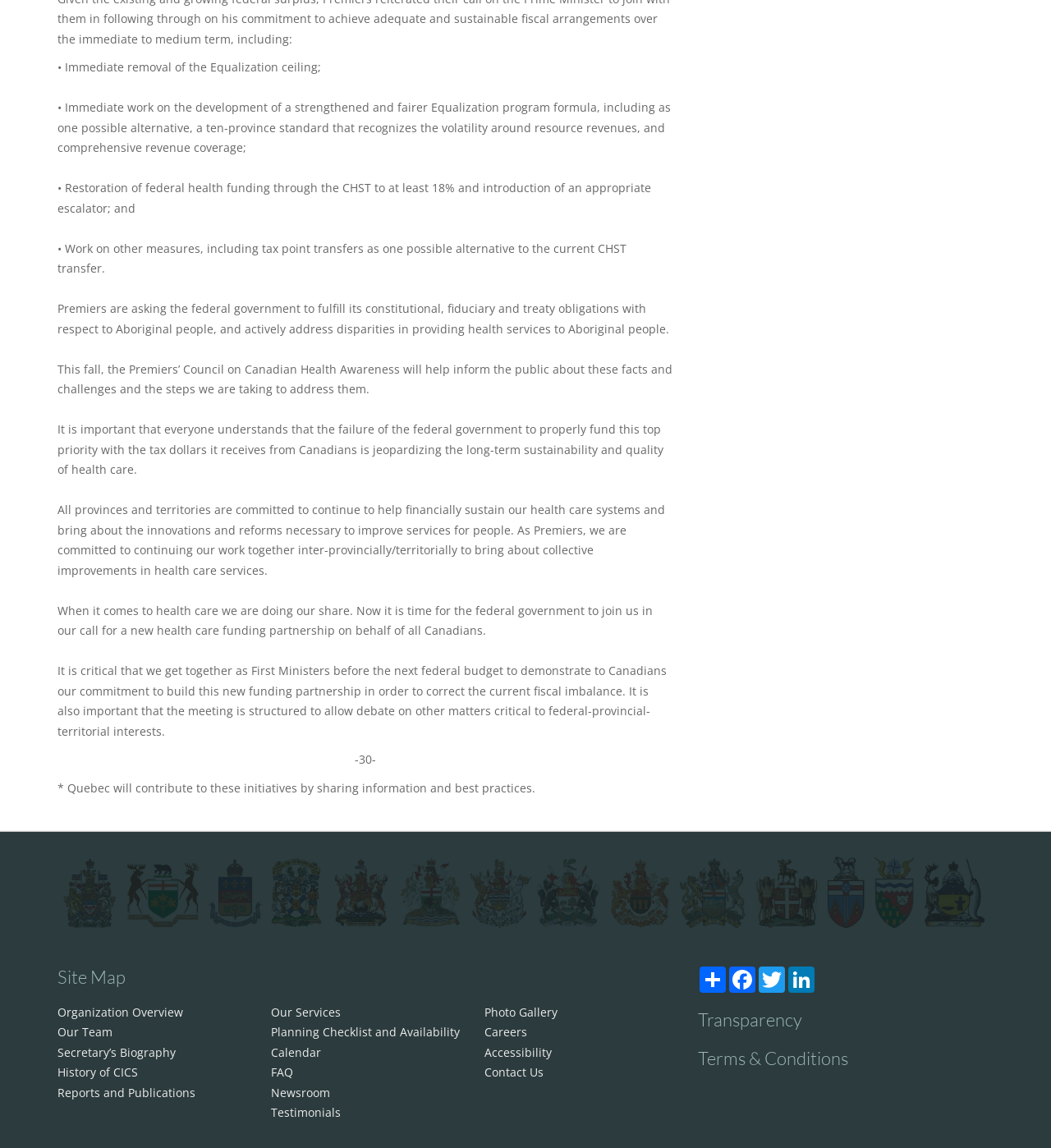What is the relationship between the provinces and territories in terms of health care?
Use the information from the image to give a detailed answer to the question.

The provinces and territories are committed to continuing their work together inter-provincially/territorially to bring about collective improvements in health care services.